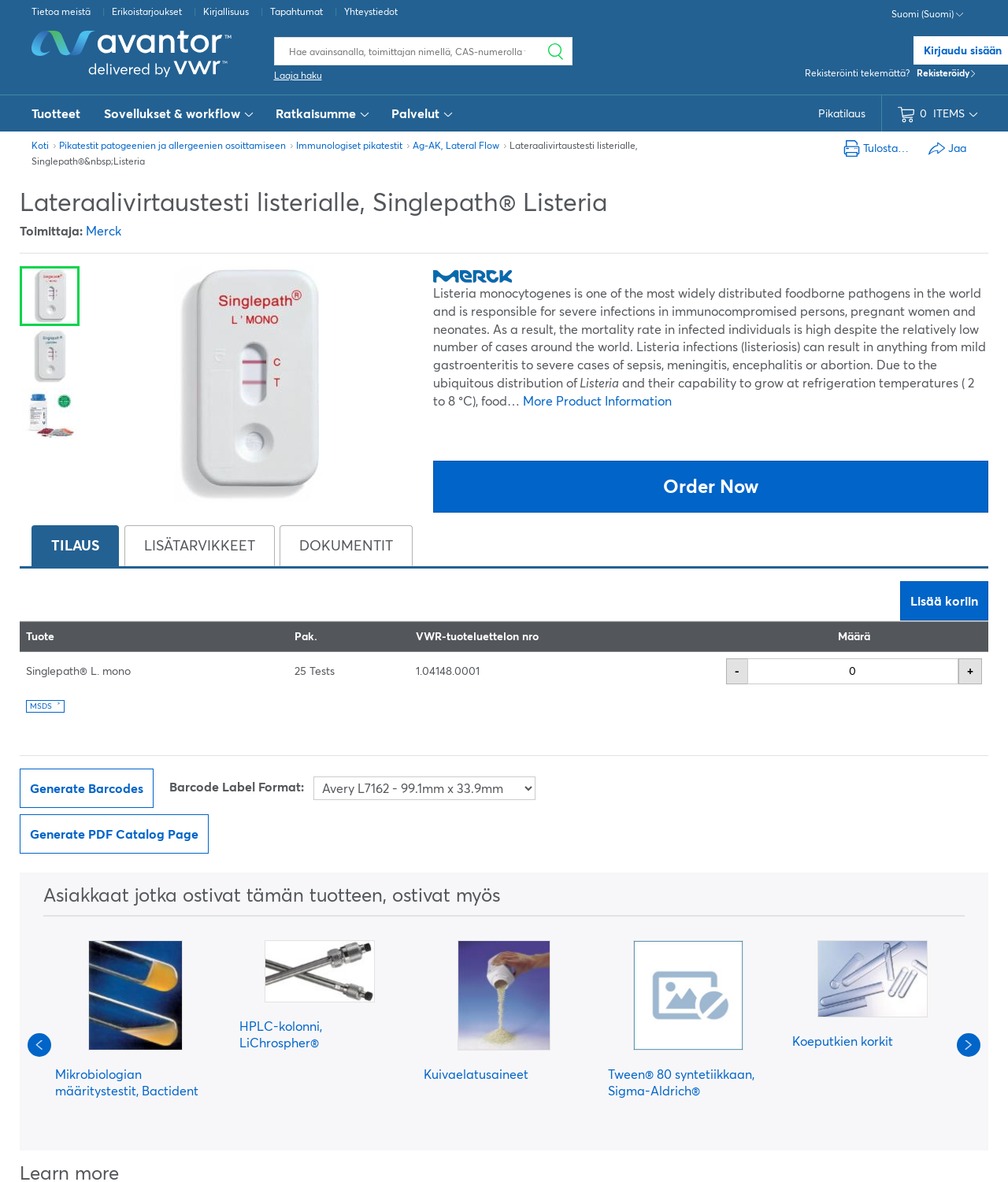Identify the bounding box coordinates for the UI element described as: "Pikatestit patogeenien ja allergeenien osoittamiseen".

[0.059, 0.118, 0.284, 0.128]